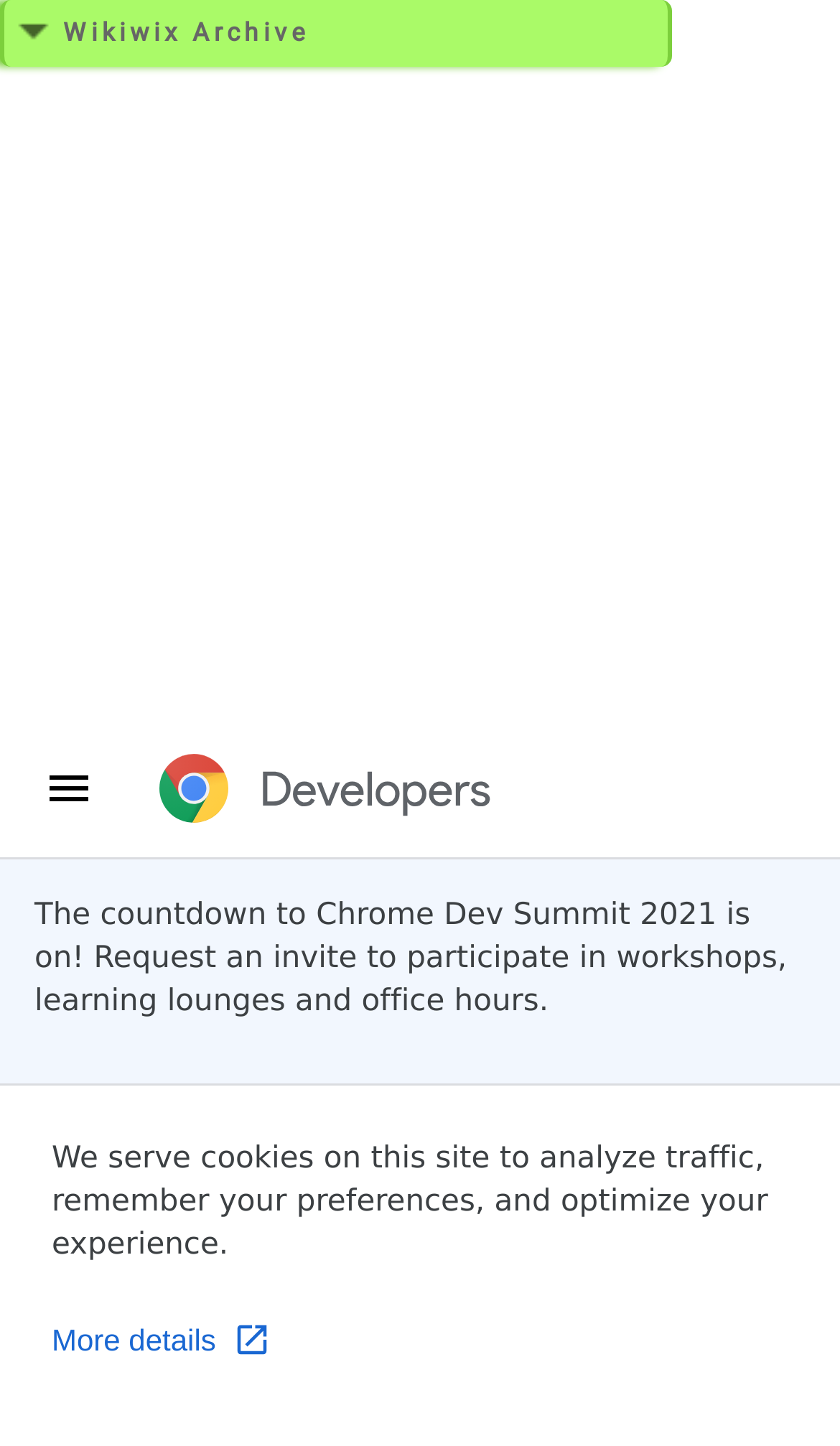Please specify the bounding box coordinates of the area that should be clicked to accomplish the following instruction: "Go to Extensions". The coordinates should consist of four float numbers between 0 and 1, i.e., [left, top, right, bottom].

[0.447, 0.821, 0.622, 0.857]